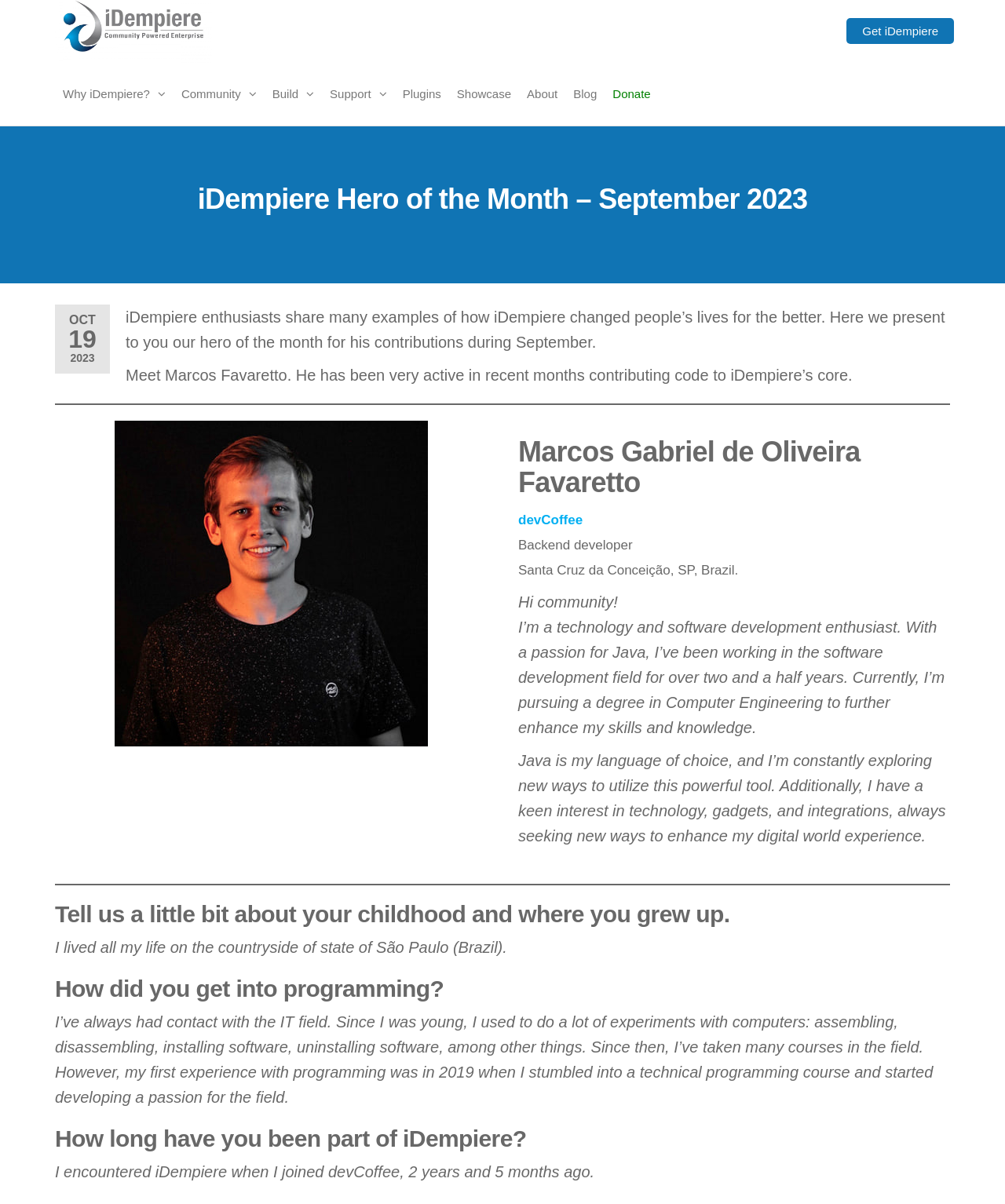Please find the top heading of the webpage and generate its text.

iDempiere Hero of the Month – September 2023